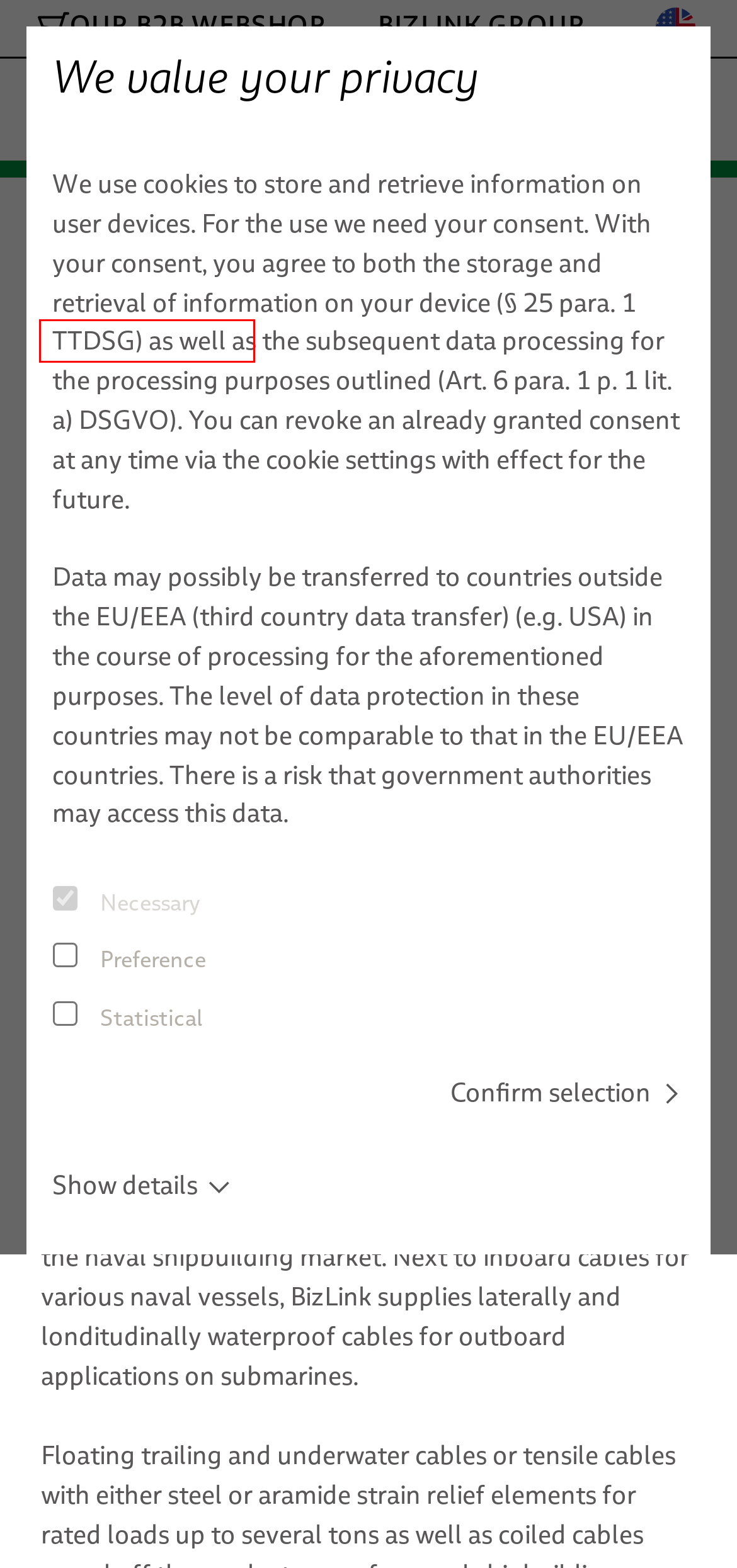Review the screenshot of a webpage that includes a red bounding box. Choose the most suitable webpage description that matches the new webpage after clicking the element within the red bounding box. Here are the candidates:
A. BizLink Marine | BizLink SeaLine® Ethernet (category) cables
B. BizLink Rolling Stock | Rolling Stock
C. BizLink  |	 Factory Automation Store
D. BizLink Silicone | Silicone Cable Solutions
E. BizLink Healthcare | Healthcare
F. BizLink Factory Automation | Factory Automation
G. BizLink Machinery & Sensors | Machinery & Sensors
H. BizLink Telecom & Networking | Telecom & Networking

B